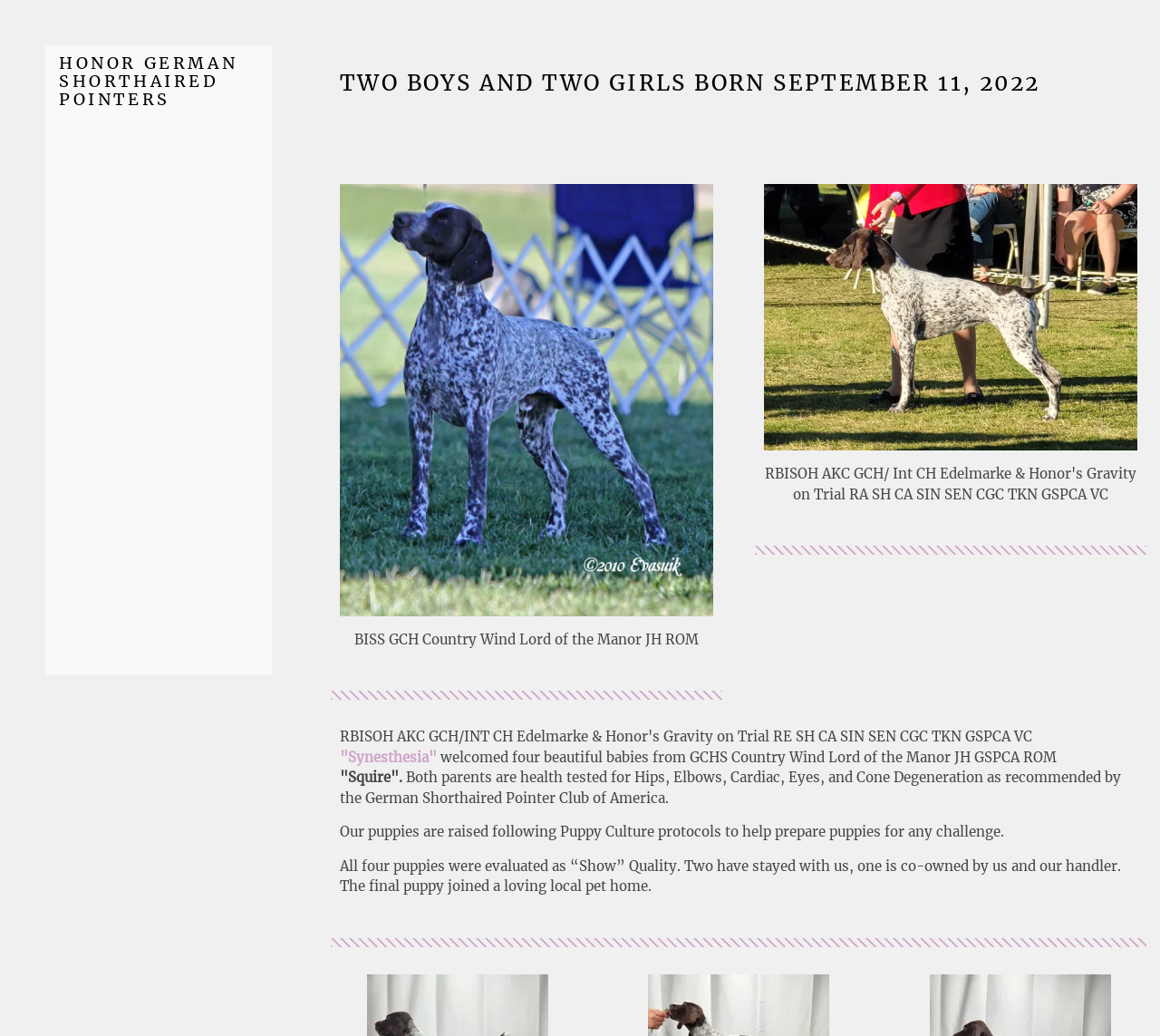Can you find the bounding box coordinates for the element that needs to be clicked to execute this instruction: "Go to 'Home'"? The coordinates should be given as four float numbers between 0 and 1, i.e., [left, top, right, bottom].

[0.035, 0.139, 0.07, 0.161]